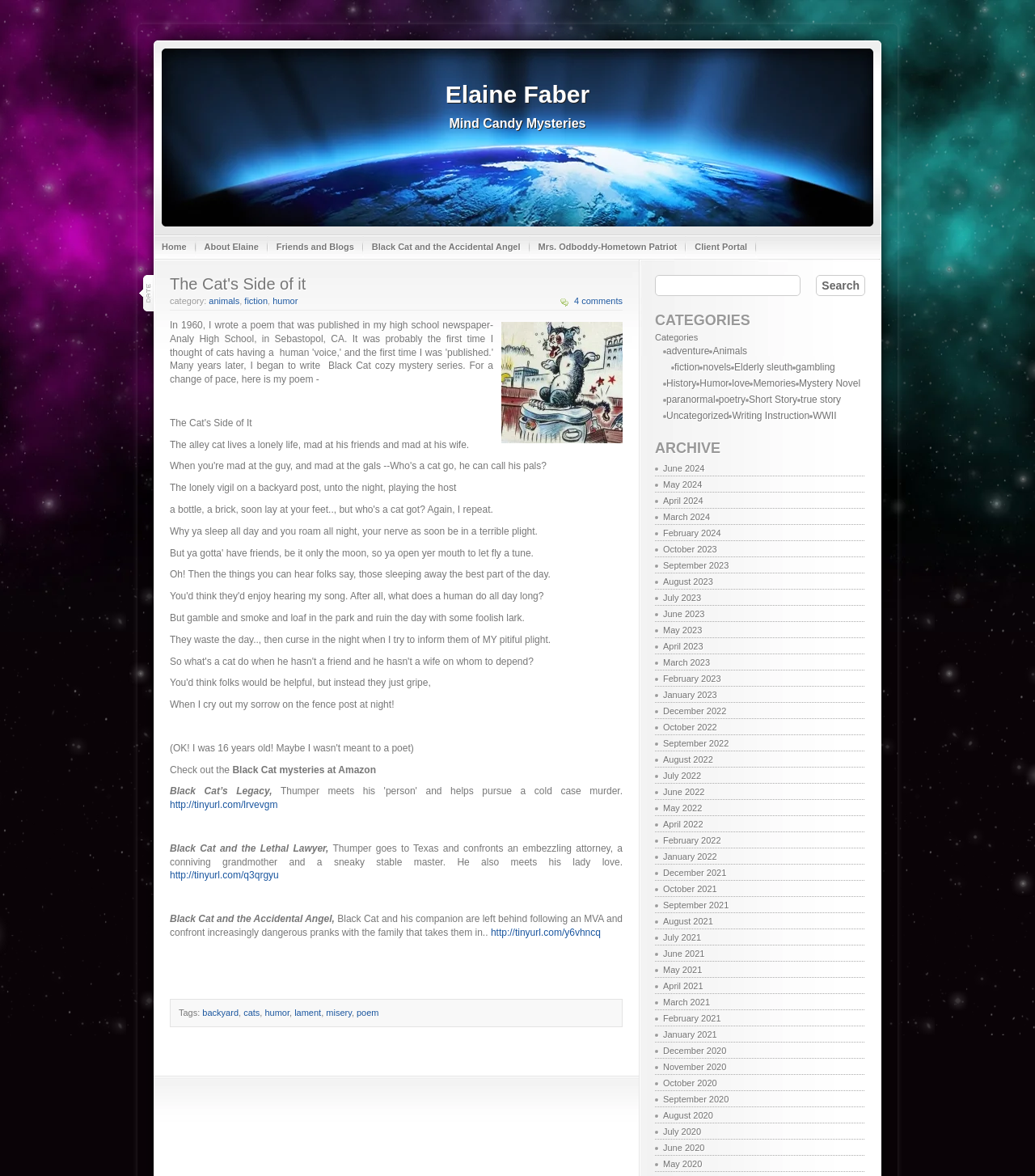Determine the bounding box coordinates for the clickable element required to fulfill the instruction: "Check the 'June 2024' archive". Provide the coordinates as four float numbers between 0 and 1, i.e., [left, top, right, bottom].

[0.633, 0.391, 0.836, 0.405]